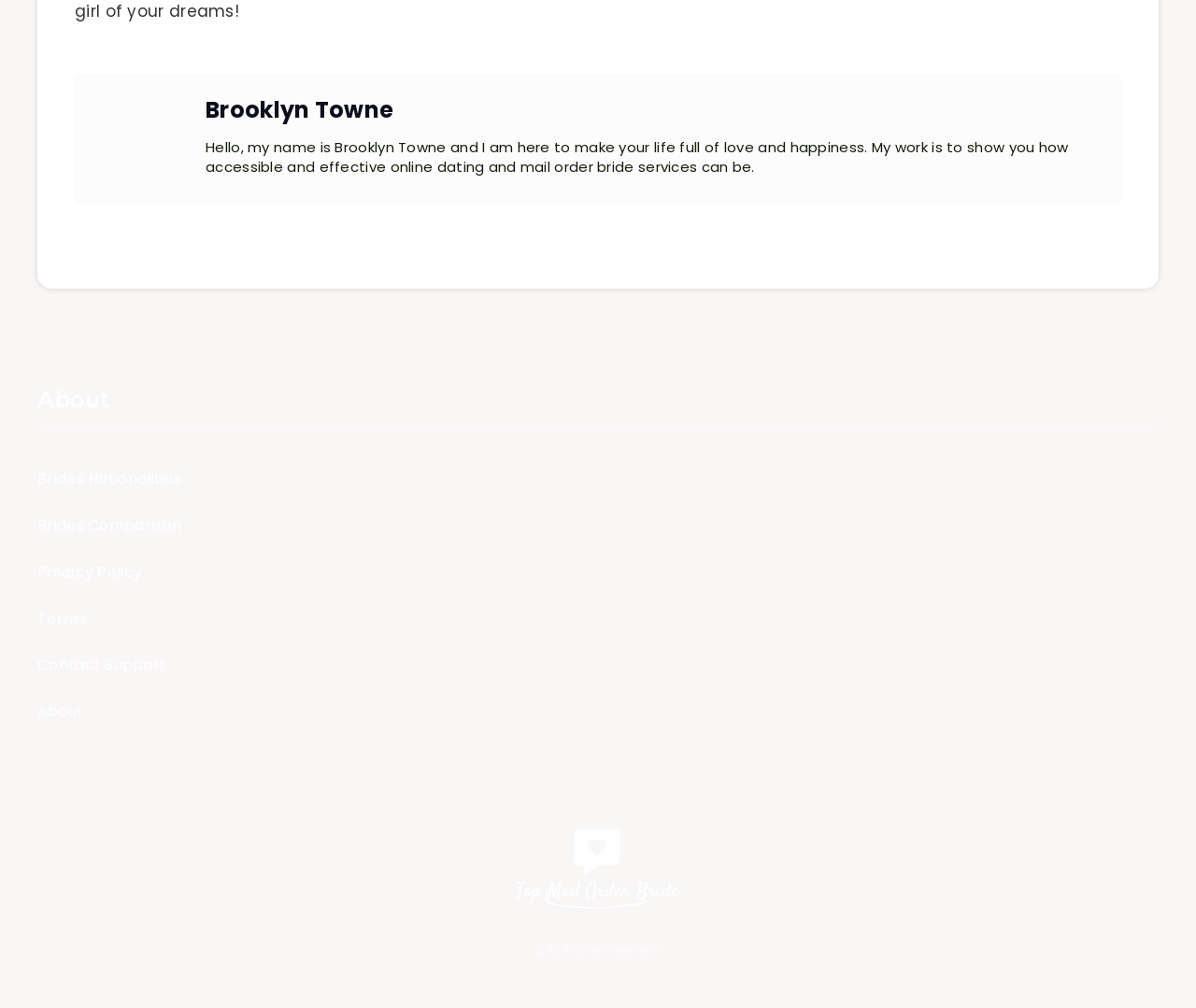Please identify the coordinates of the bounding box for the clickable region that will accomplish this instruction: "Explore 'Brides Nationalities'".

[0.031, 0.464, 0.152, 0.49]